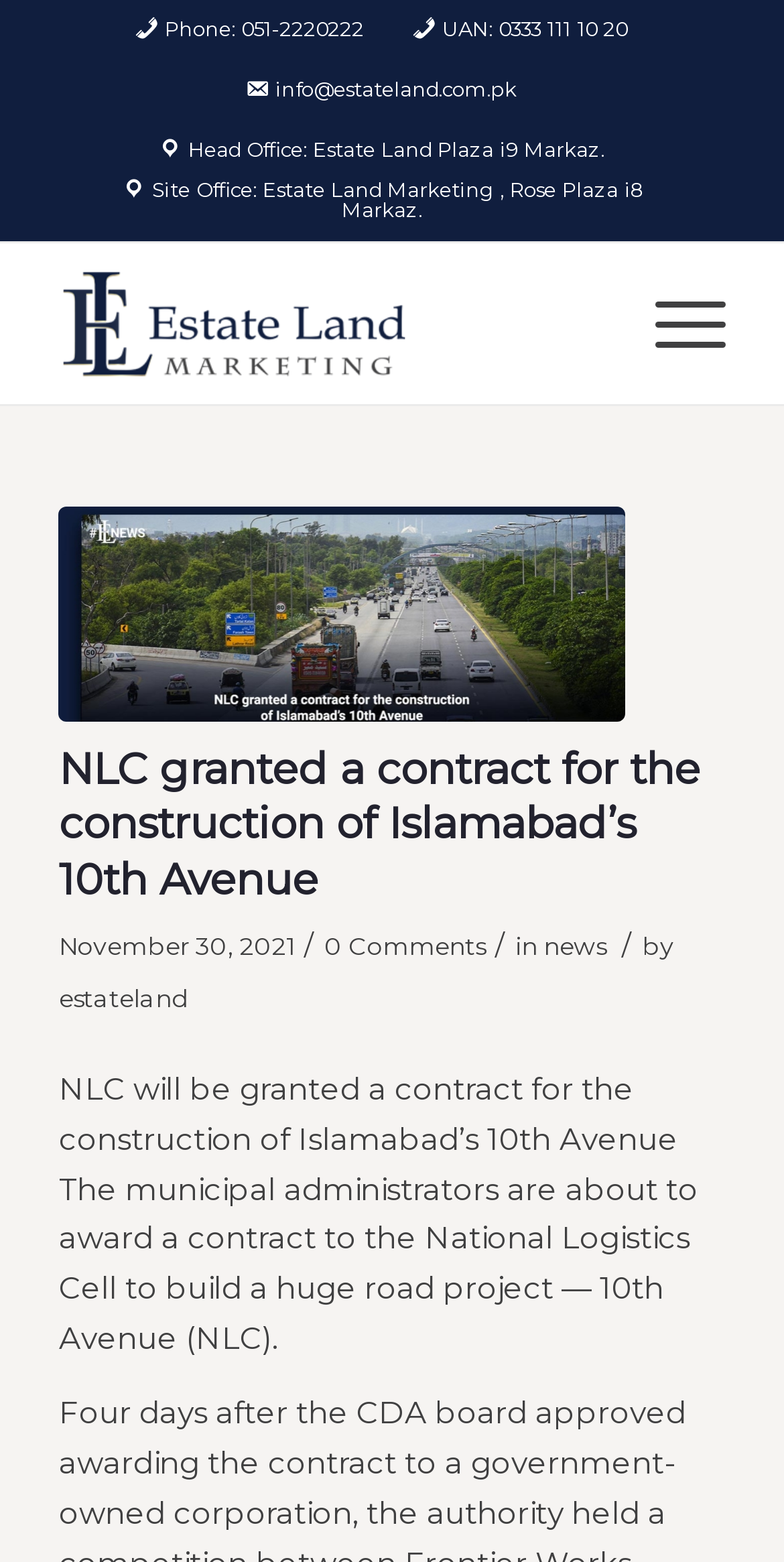Extract the bounding box coordinates of the UI element described: "estateland". Provide the coordinates in the format [left, top, right, bottom] with values ranging from 0 to 1.

[0.075, 0.629, 0.237, 0.648]